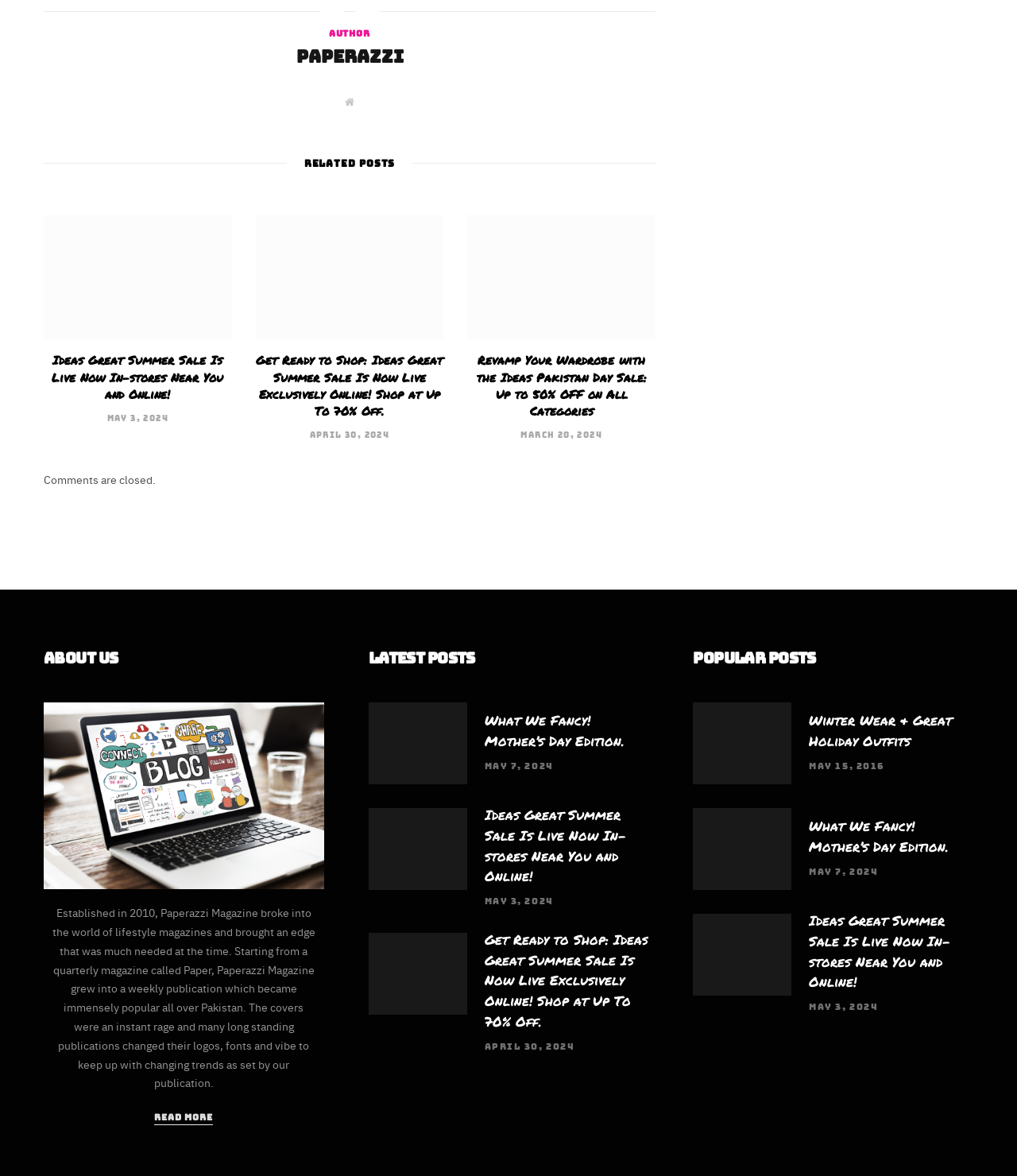Specify the bounding box coordinates of the area to click in order to execute this command: 'click the 'paperazzi' link'. The coordinates should consist of four float numbers ranging from 0 to 1, and should be formatted as [left, top, right, bottom].

[0.291, 0.038, 0.396, 0.059]